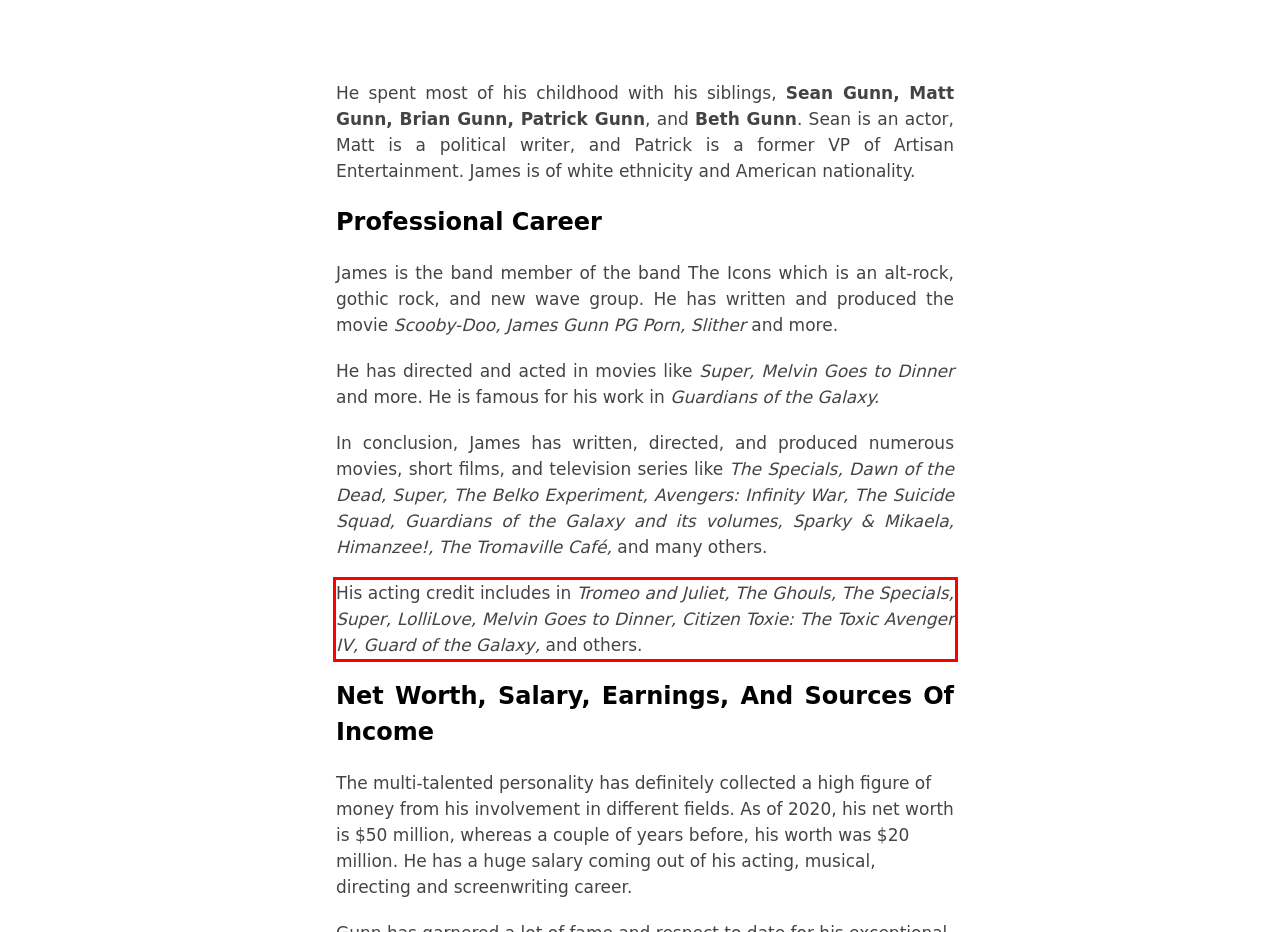Please perform OCR on the text within the red rectangle in the webpage screenshot and return the text content.

His acting credit includes in Tromeo and Juliet, The Ghouls, The Specials, Super, LolliLove, Melvin Goes to Dinner, Citizen Toxie: The Toxic Avenger IV, Guard of the Galaxy, and others.